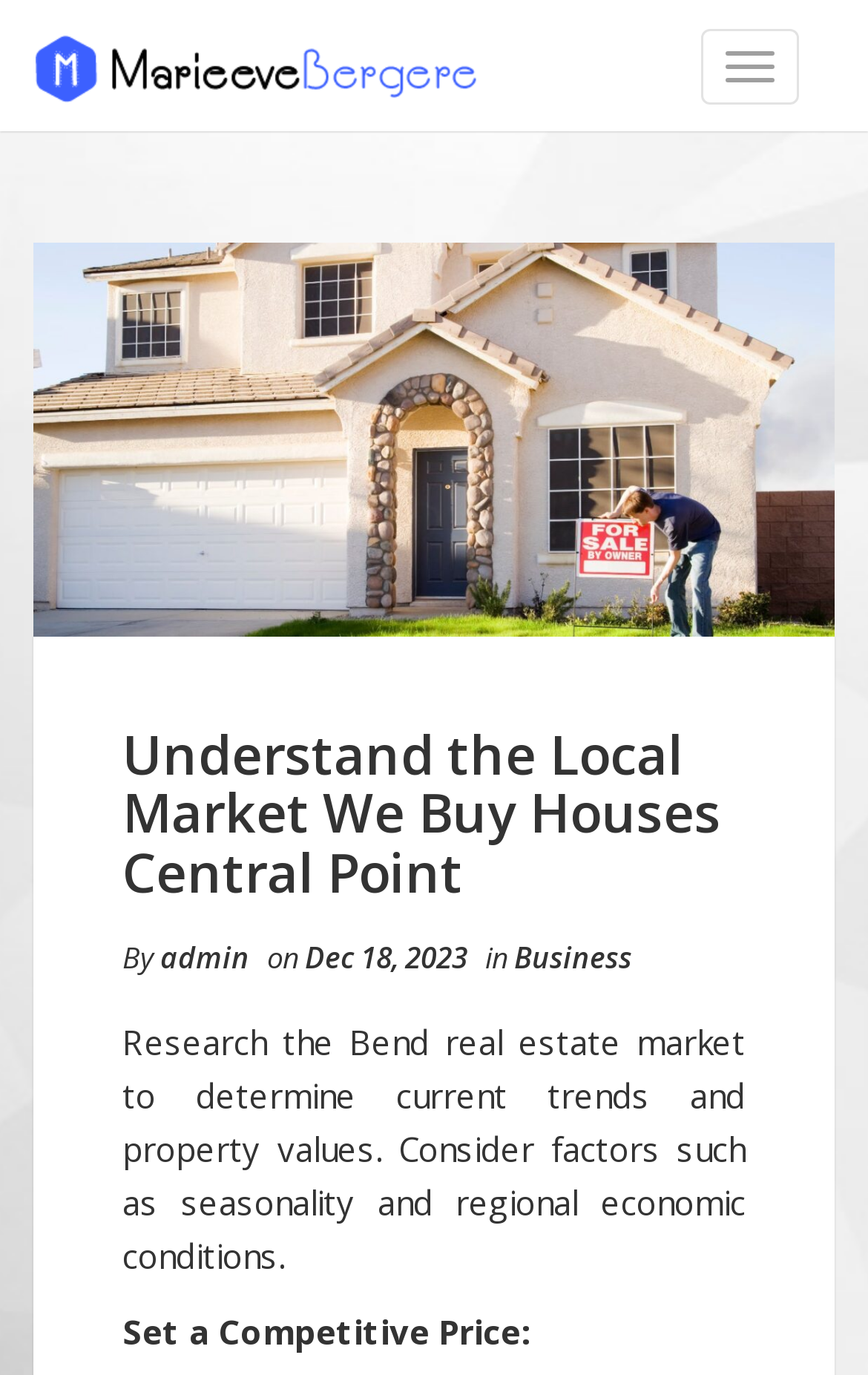Identify the coordinates of the bounding box for the element described below: "Toggle navigation". Return the coordinates as four float numbers between 0 and 1: [left, top, right, bottom].

[0.808, 0.021, 0.921, 0.076]